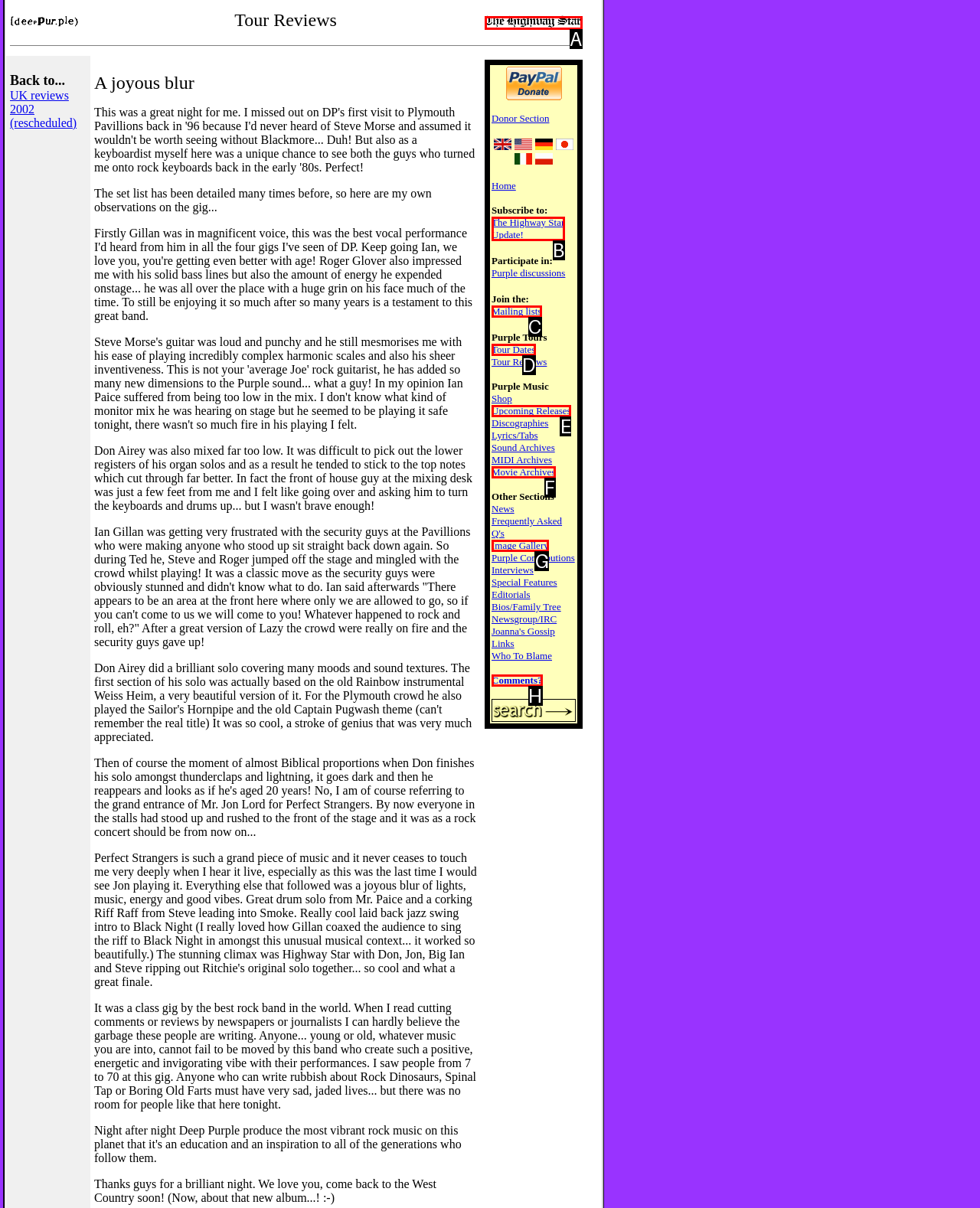Identify the letter that best matches this UI element description: The Highway Star Update!
Answer with the letter from the given options.

B